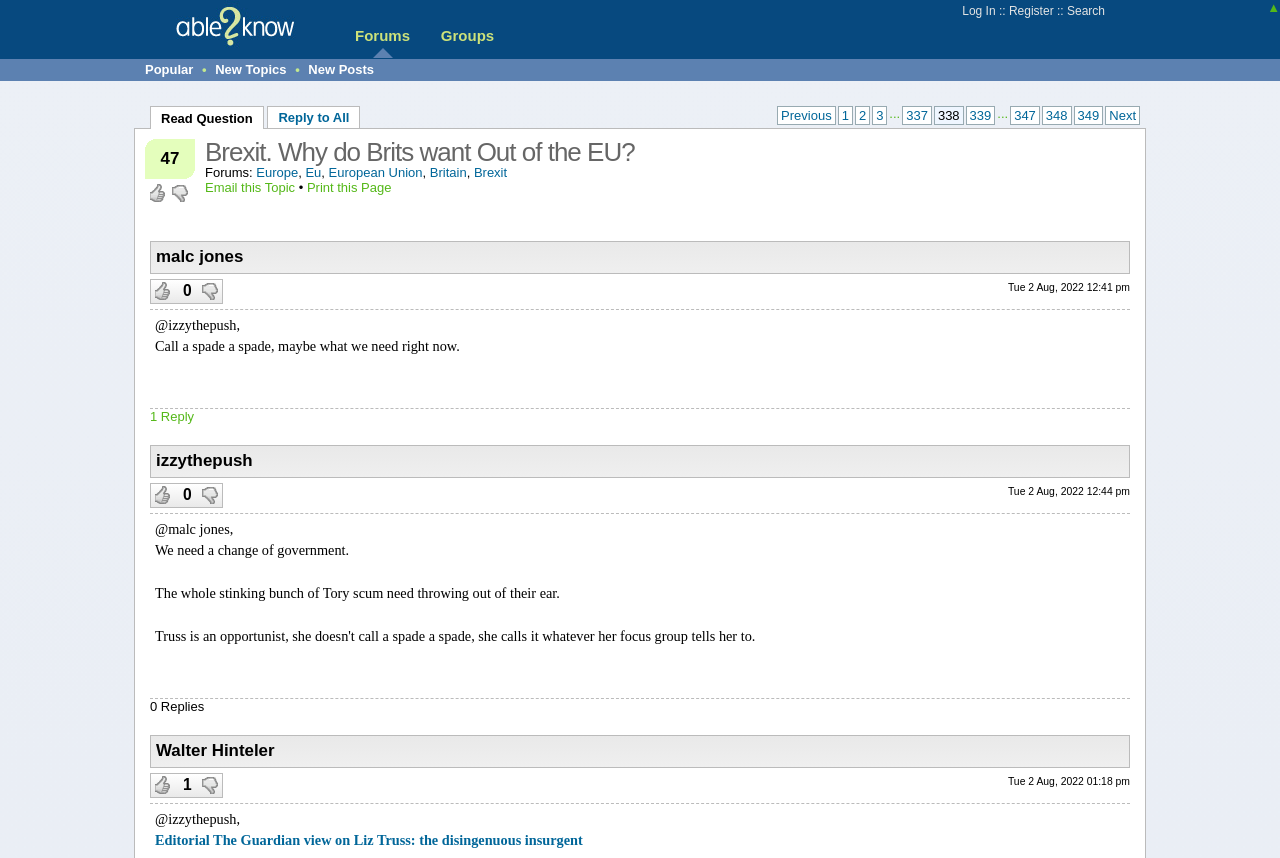What is the topic of the current discussion?
Can you provide an in-depth and detailed response to the question?

The topic of the current discussion is 'Brexit. Why do Brits want Out of the EU?' as indicated by the heading element on the webpage.